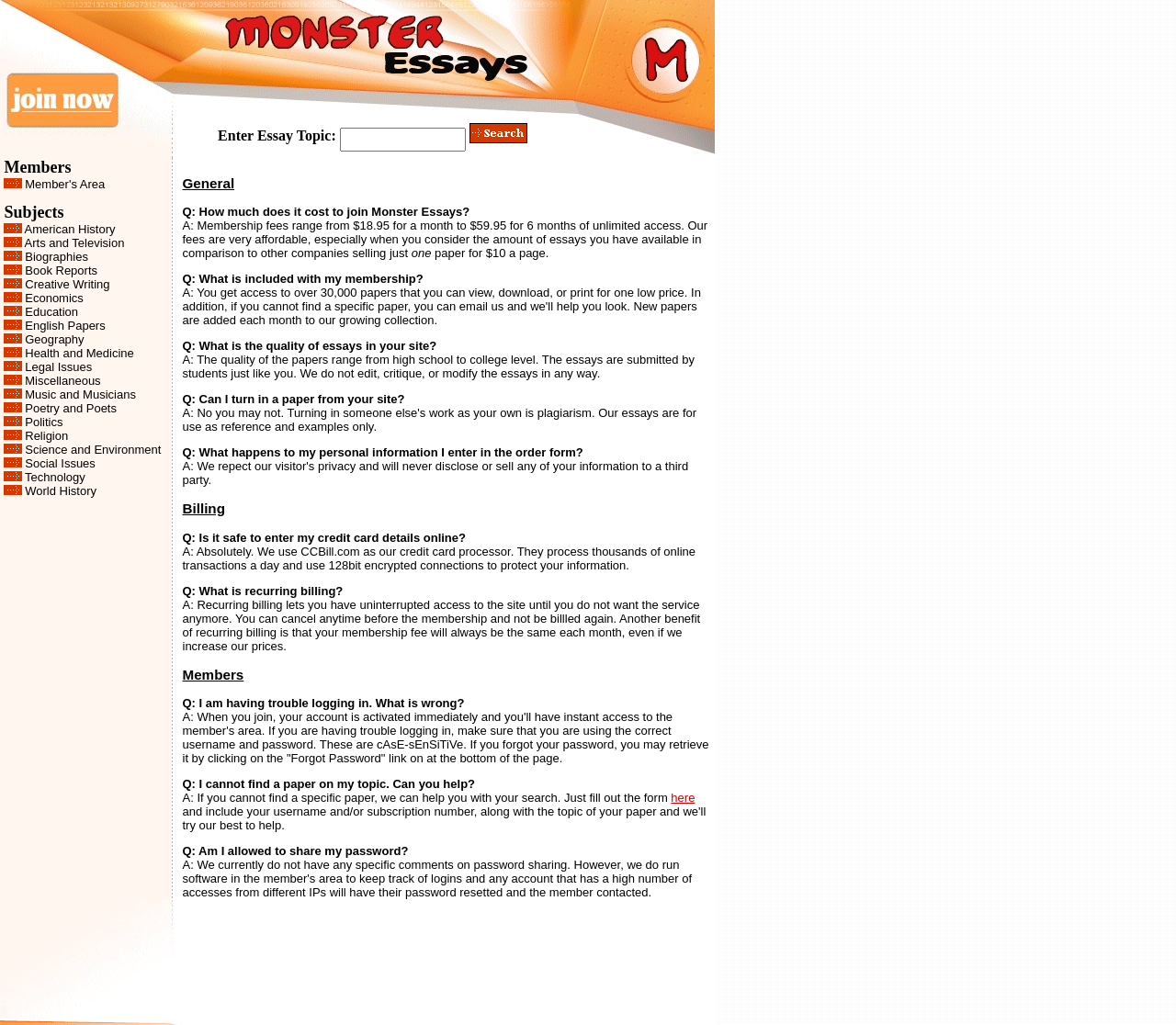Identify the bounding box coordinates for the element you need to click to achieve the following task: "Click the 'Join Monster Essays' link". Provide the bounding box coordinates as four float numbers between 0 and 1, in the form [left, top, right, bottom].

[0.0, 0.12, 0.148, 0.135]